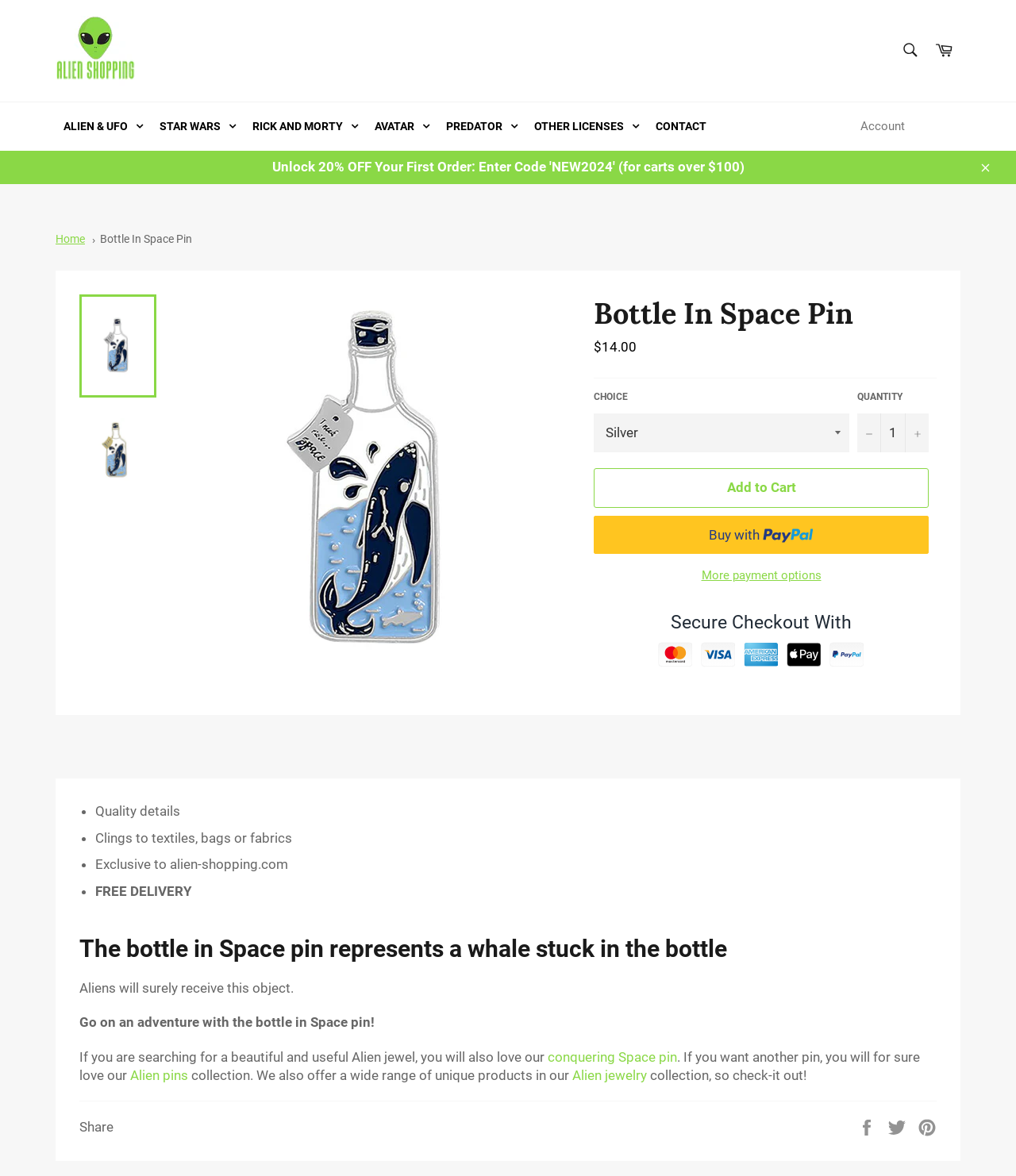Find the bounding box coordinates of the area to click in order to follow the instruction: "View cart".

[0.912, 0.028, 0.945, 0.058]